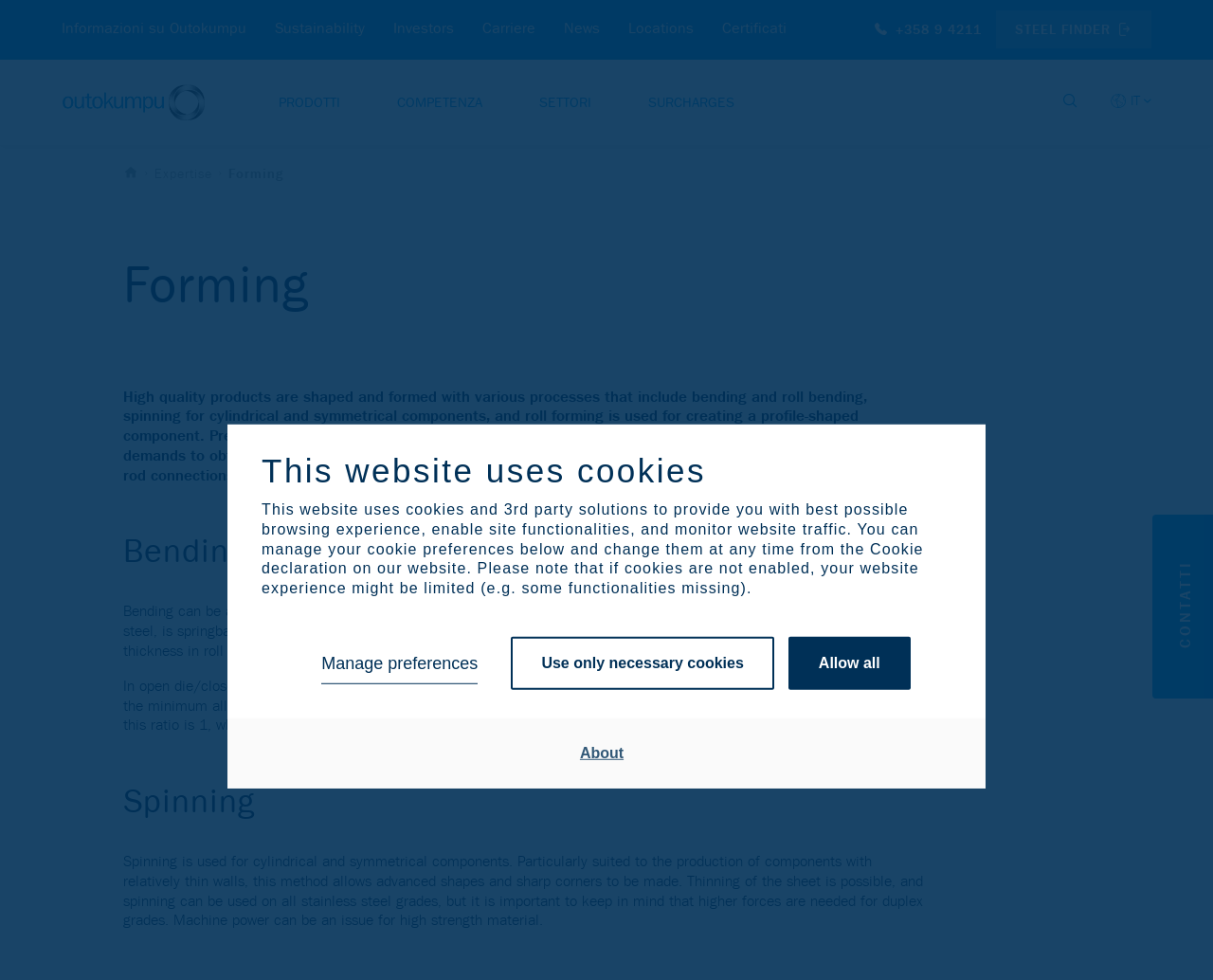What is the company name on the webpage?
Provide a short answer using one word or a brief phrase based on the image.

Outokumpu